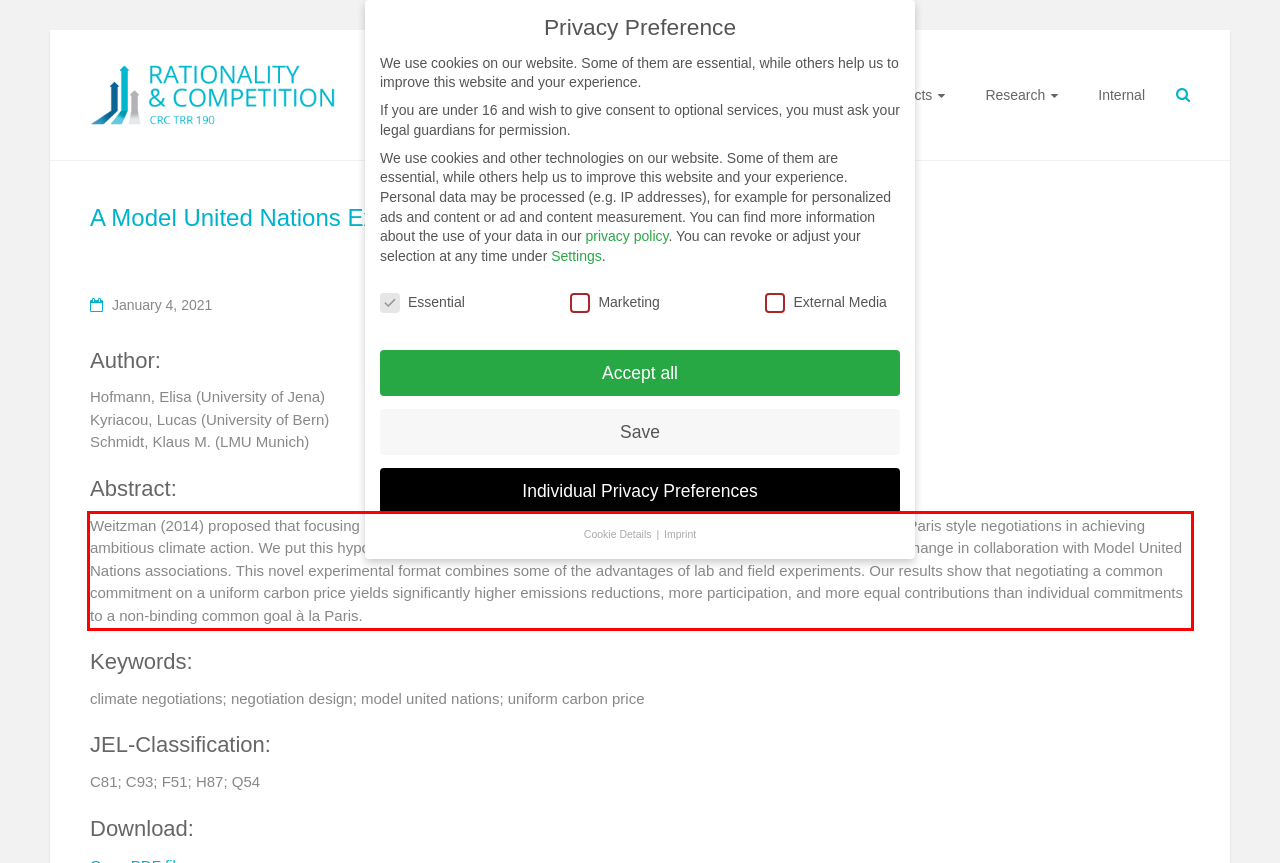You are provided with a screenshot of a webpage that includes a red bounding box. Extract and generate the text content found within the red bounding box.

Weitzman (2014) proposed that focusing international climate negotiations on a uniform carbon price is more effective than Paris style negotiations in achieving ambitious climate action. We put this hypothesis to an experimental test by simulating international negotiations on climate change in collaboration with Model United Nations associations. This novel experimental format combines some of the advantages of lab and field experiments. Our results show that negotiating a common commitment on a uniform carbon price yields significantly higher emissions reductions, more participation, and more equal contributions than individual commitments to a non-binding common goal à la Paris.